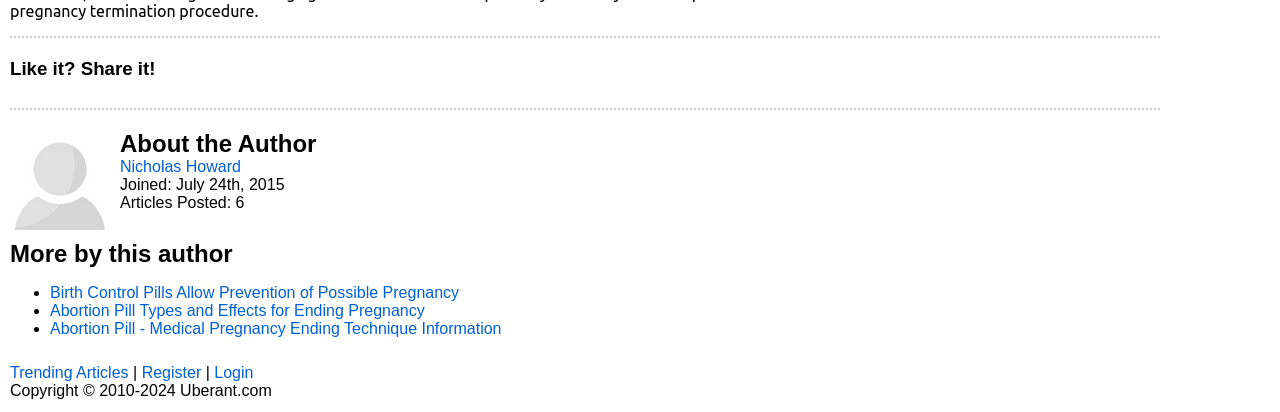Please mark the bounding box coordinates of the area that should be clicked to carry out the instruction: "View author profile".

[0.008, 0.524, 0.086, 0.566]